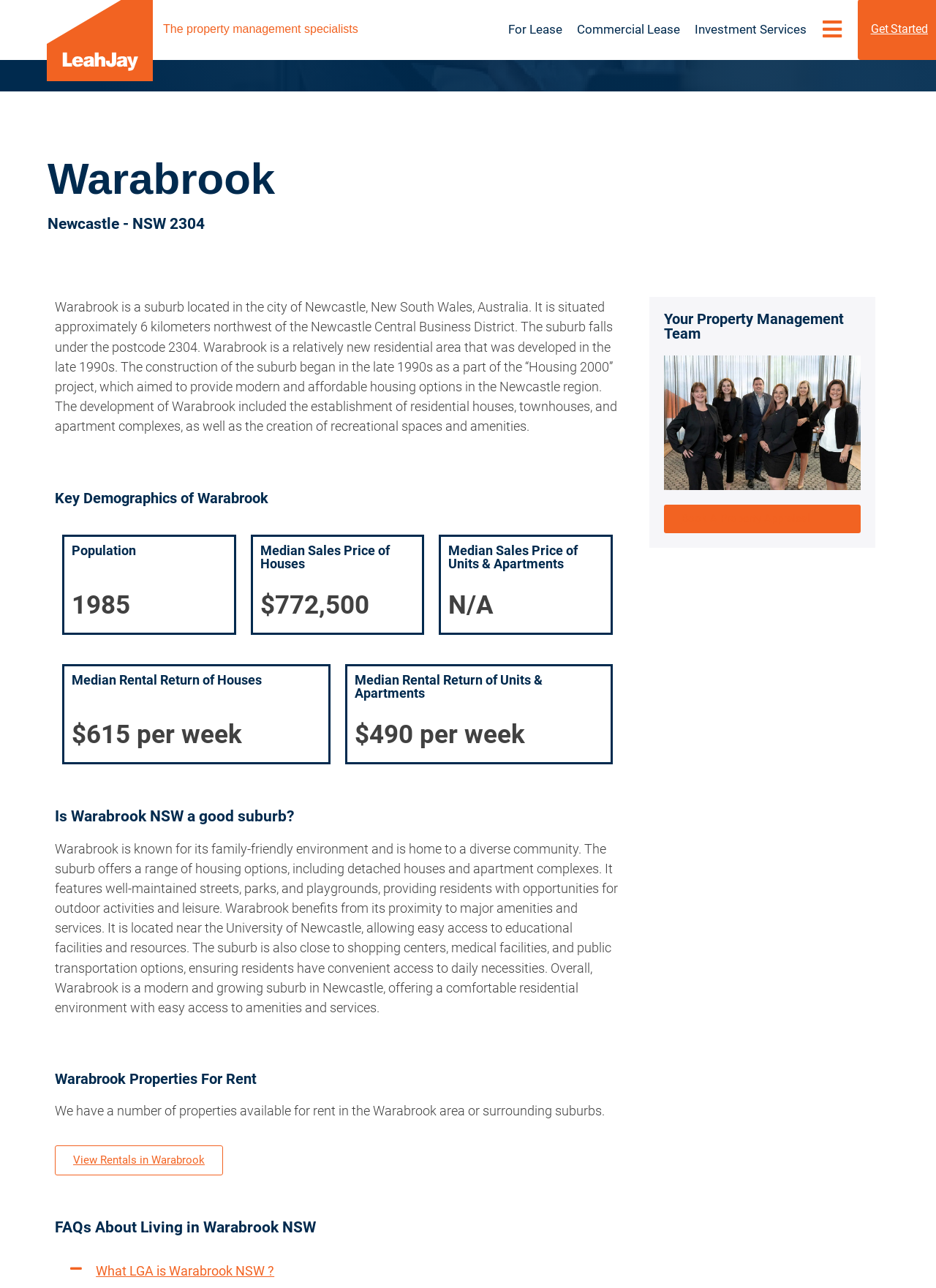What is the median sales price of houses in Warabrook?
Please provide a comprehensive answer based on the visual information in the image.

I found the answer by looking at the 'Key Demographics of Warabrook' section, where it lists 'Median Sales Price of Houses' as $772,500.